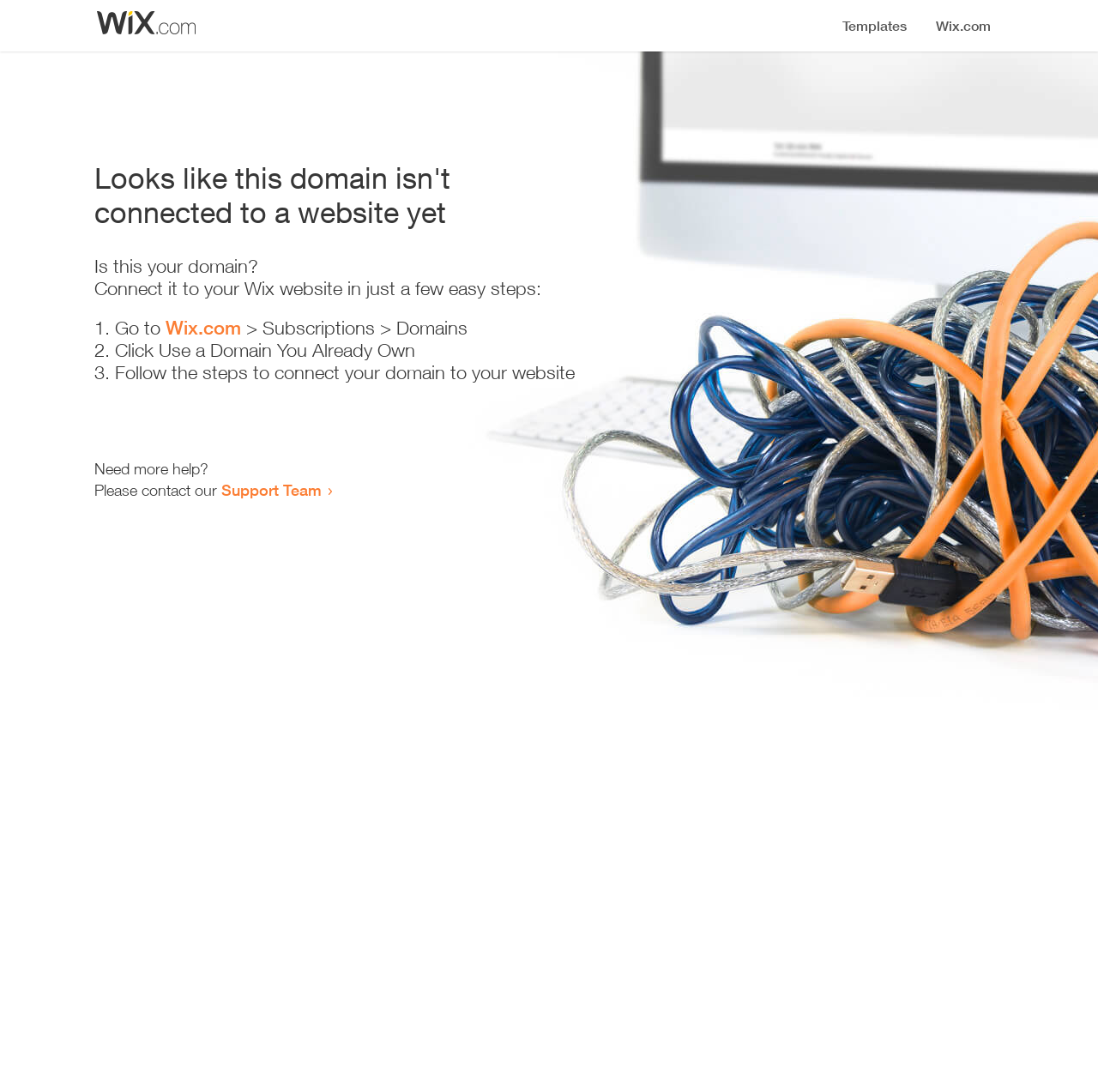Locate the headline of the webpage and generate its content.

Looks like this domain isn't
connected to a website yet